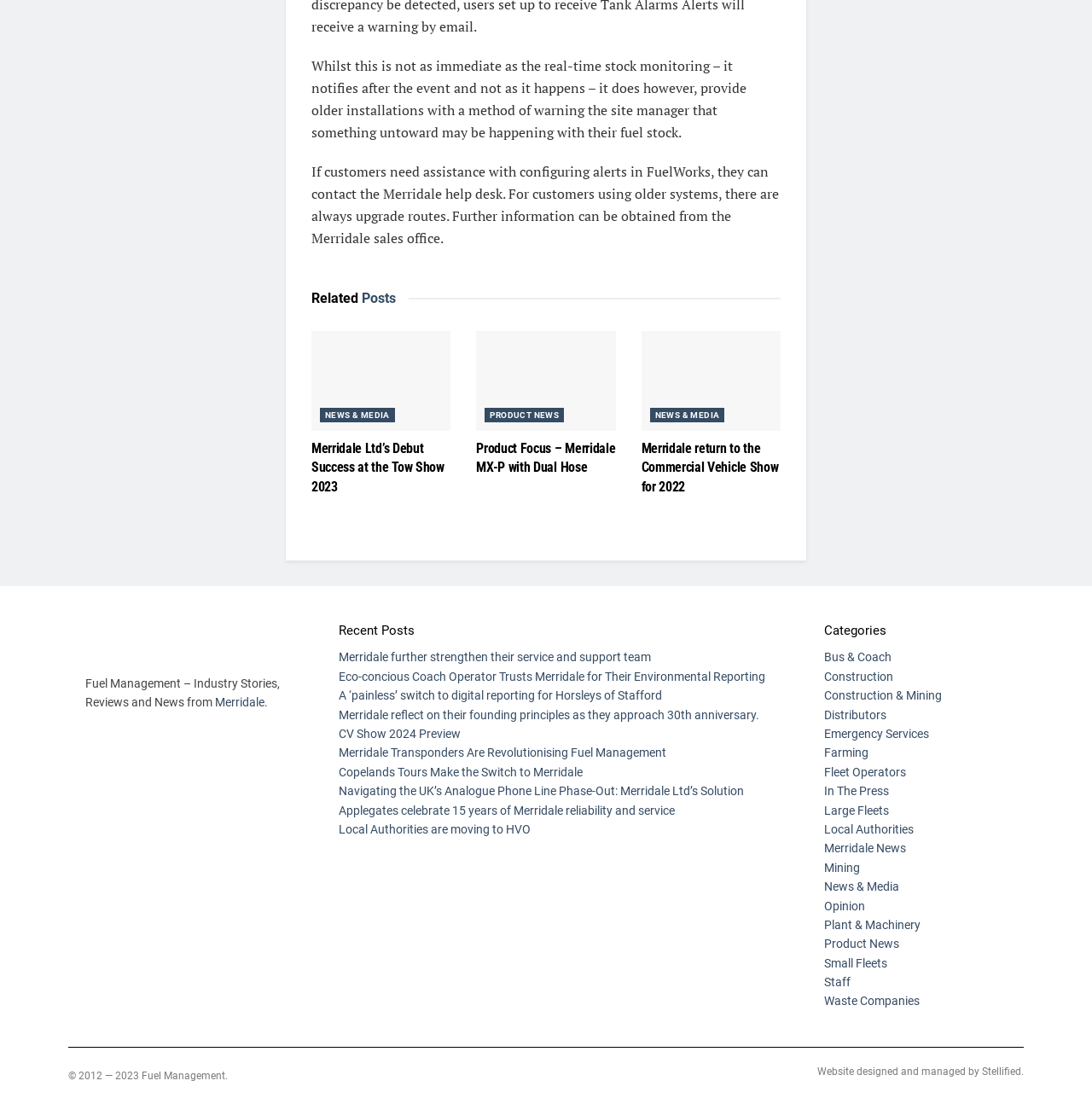What is the purpose of the 'Categories' section?
Answer the question with a detailed explanation, including all necessary information.

The 'Categories' section on the webpage contains links to various categories, such as 'Bus & Coach', 'Construction', and 'Farming'. This suggests that the purpose of the 'Categories' section is to categorize articles and news stories on the webpage, making it easier for users to find relevant content.